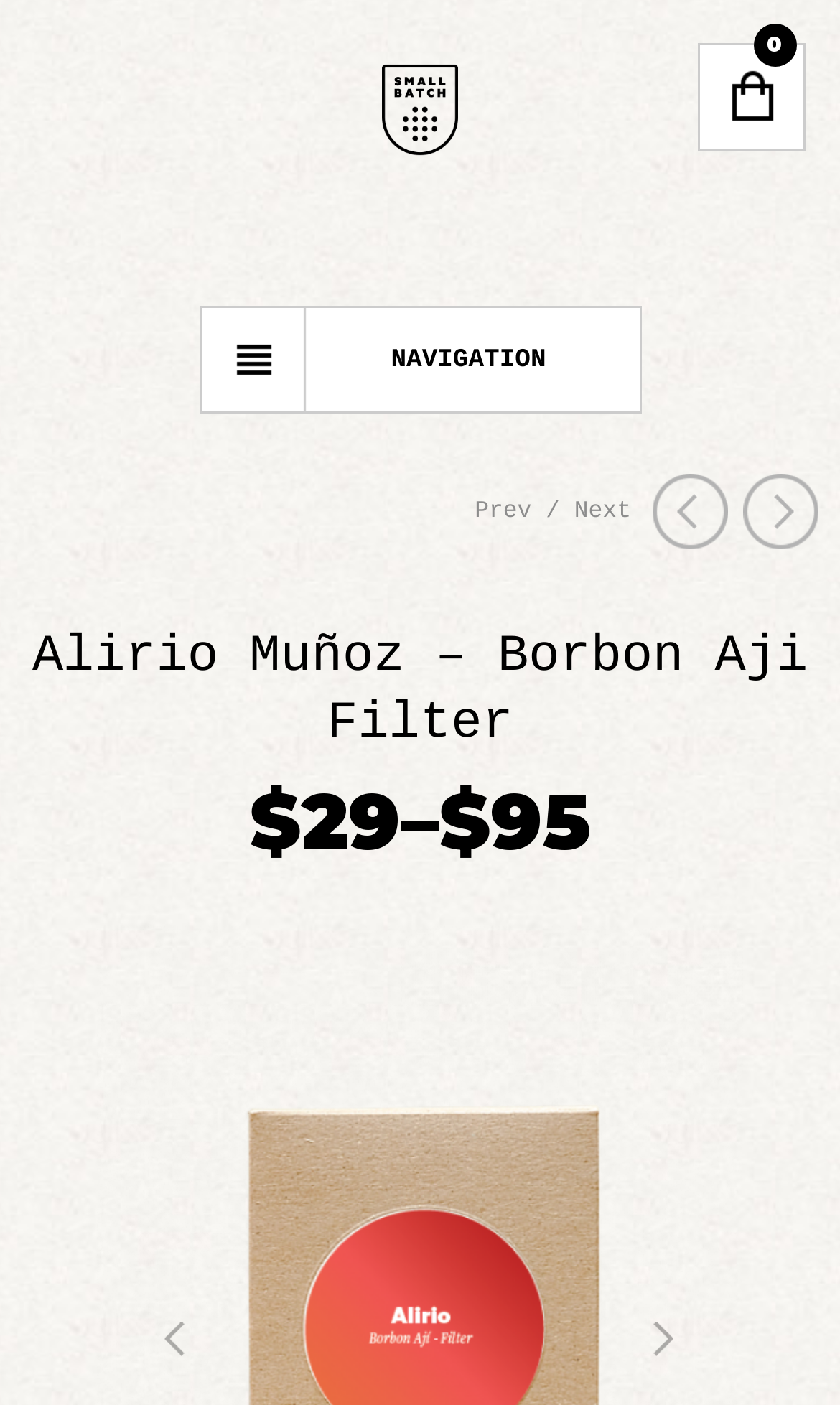Identify the bounding box coordinates for the UI element that matches this description: "parent_node: 0".

[0.42, 0.031, 0.579, 0.126]